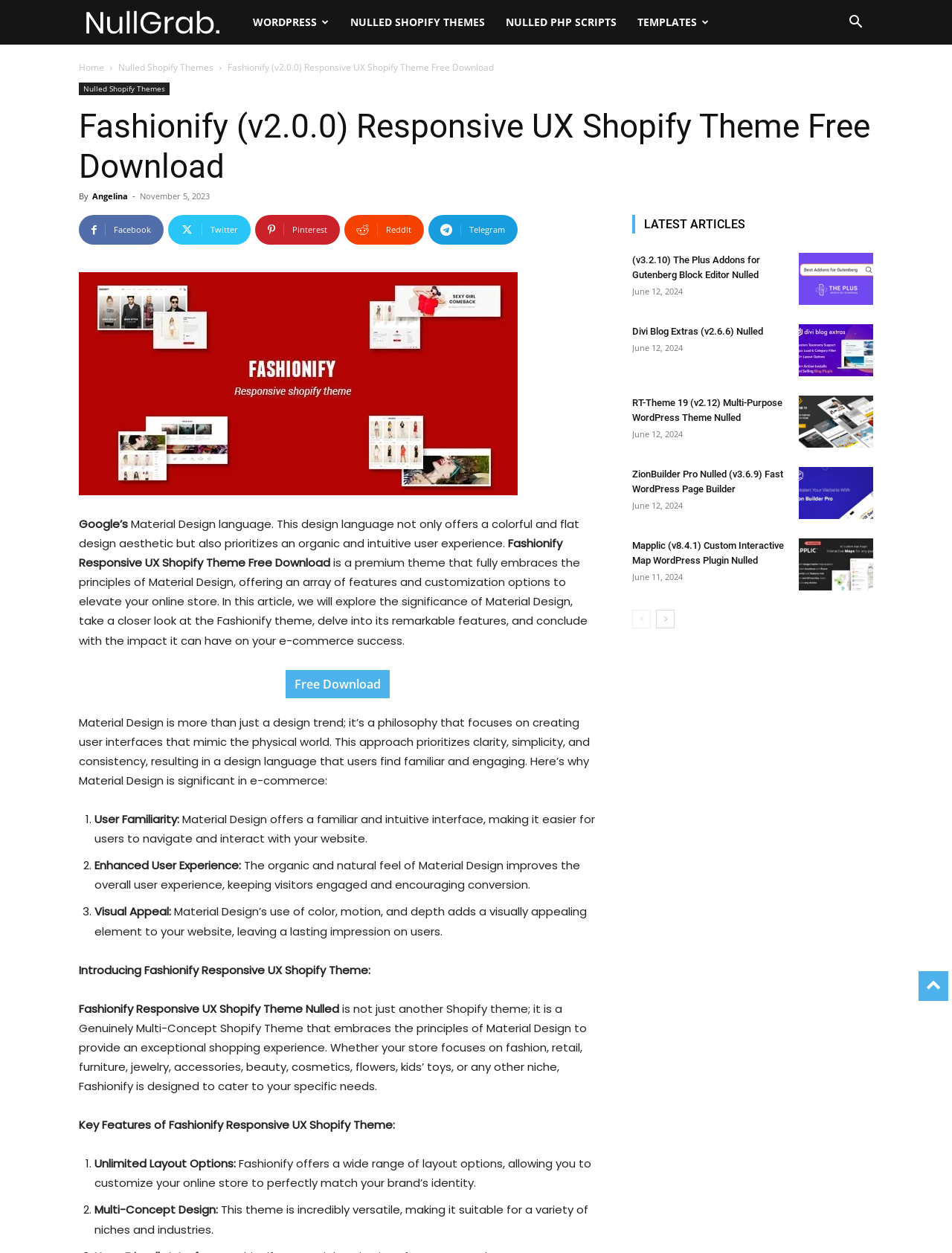Describe in detail what you see on the webpage.

This webpage is about the Fashionify Responsive UX Shopify Theme, which is a premium theme that incorporates Google's Material Design language. The page is divided into several sections. At the top, there are several links to other websites, including NullGrab, WordPress, and Nulled Shopify Themes. Below these links, there is a search button and a navigation menu with links to Home and Nulled Shopify Themes.

The main content of the page starts with a heading that reads "Fashionify (v2.0.0) Responsive UX Shopify Theme Free Download" and is followed by a brief description of the theme. Below this, there are social media links and a section that displays the author's name and the date of publication.

The next section is an article that discusses the significance of Material Design in e-commerce, its benefits, and how it can improve the user experience. The article is divided into several subheadings, including "User Familiarity," "Enhanced User Experience," and "Visual Appeal."

Following the article, there is a section that introduces the Fashionify theme, highlighting its key features, such as unlimited layout options and multi-concept design. The section also provides a detailed description of the theme's capabilities and how it can cater to various niches and industries.

The page also features a section titled "LATEST ARTICLES," which displays a list of four articles with images, headings, and publication dates. Each article has a link to its corresponding page.

Overall, the webpage is well-structured and easy to navigate, with a clear focus on promoting the Fashionify Responsive UX Shopify Theme and its benefits.